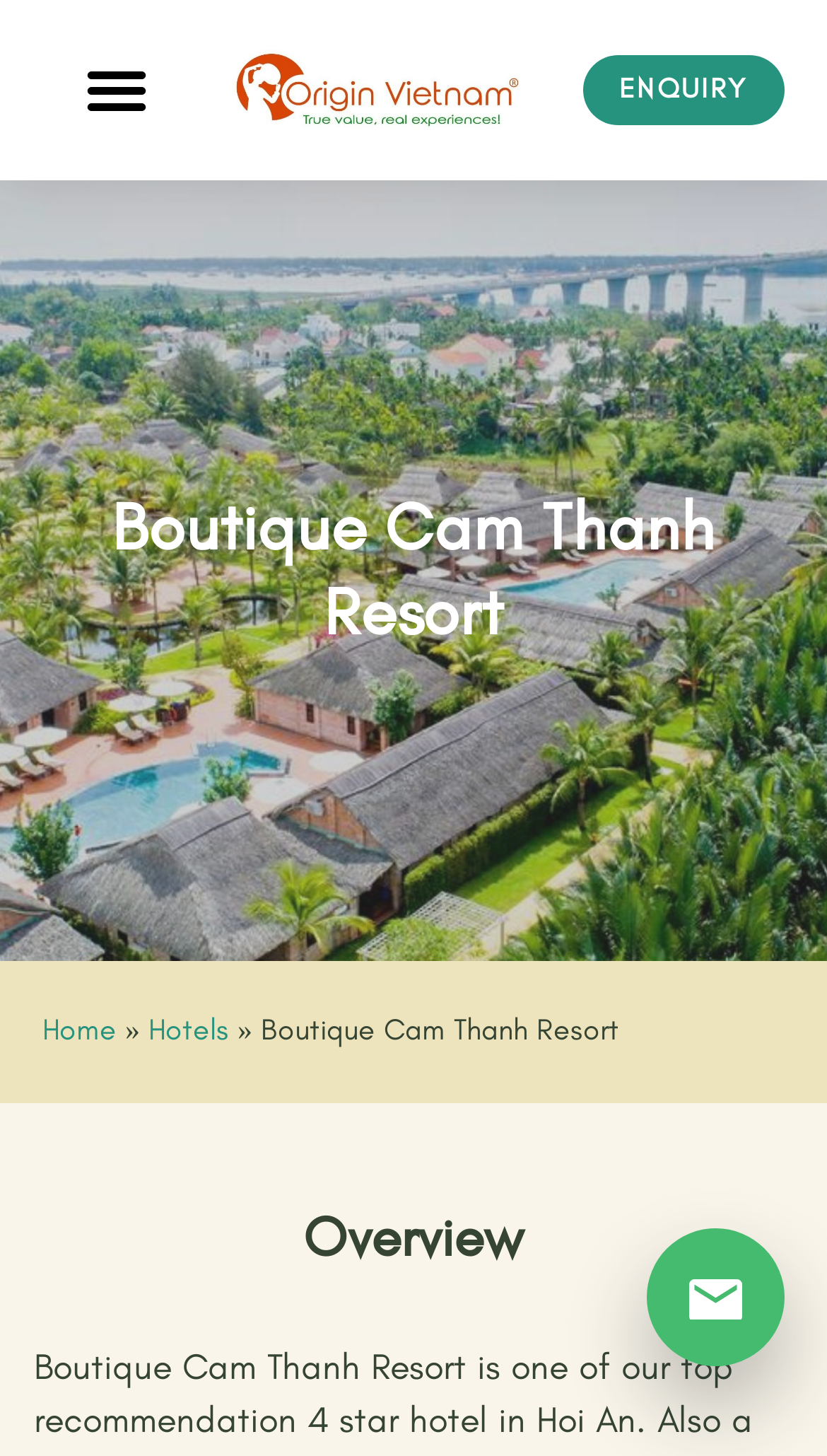Articulate a detailed summary of the webpage's content and design.

The webpage is about Boutique Cam Thanh Resort, a 4-star hotel in Hoi An, which is a top recommendation for family and couple vacations, especially for Malaysian tourists. 

At the top left corner, there is a button labeled "Menu Toggle". Next to it, there is an empty link. On the top right corner, there is a link labeled "ENQUIRY". 

Below the top section, the main content area occupies most of the webpage. It starts with a heading that reads "Boutique Cam Thanh Resort". 

Under the heading, there is a navigation section with breadcrumbs, which includes links to "Home" and "Hotels", separated by a "»" symbol. The current page, "Boutique Cam Thanh Resort", is also listed in the breadcrumbs. 

Further down, there is a heading labeled "Overview", which likely introduces the details of the resort.